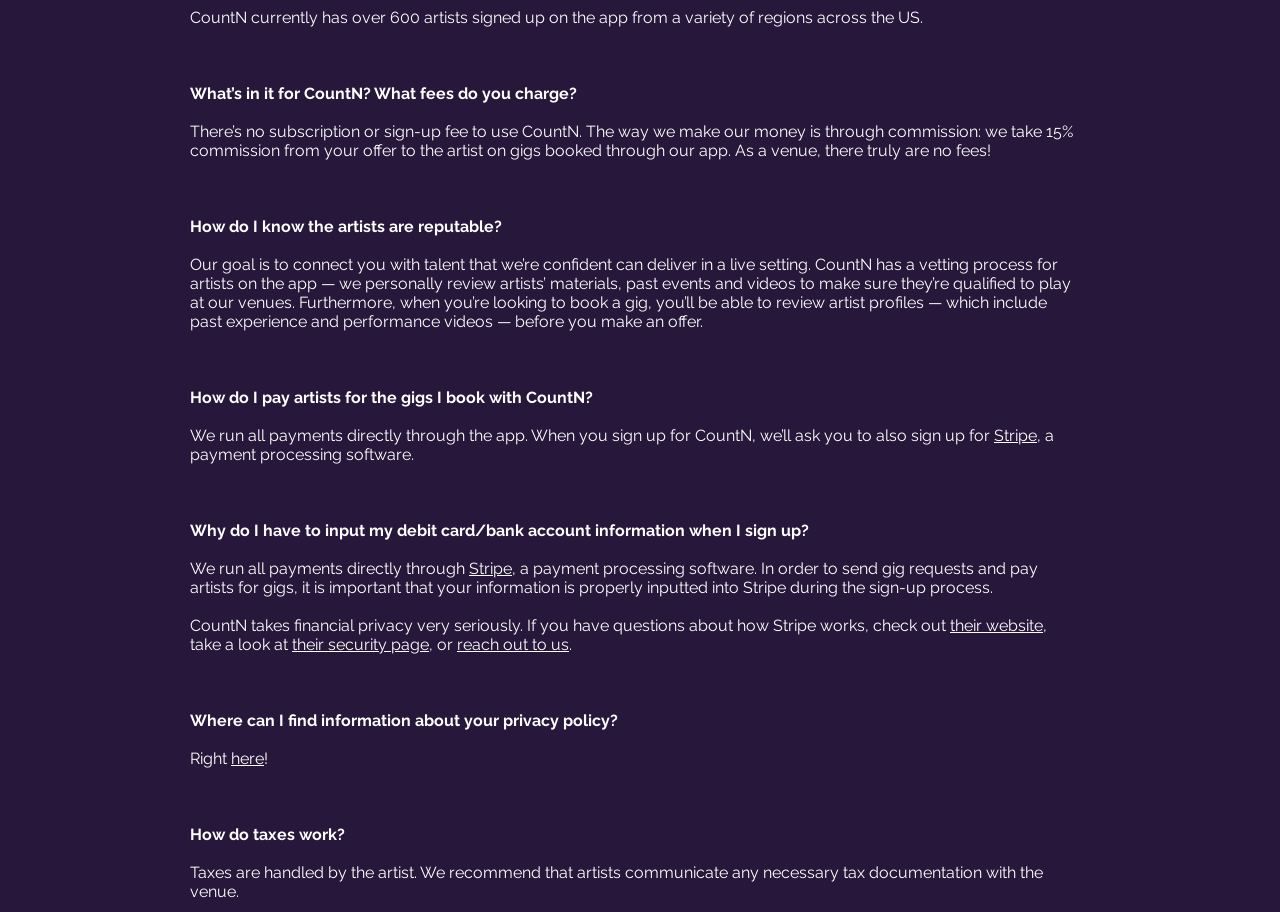Please answer the following question using a single word or phrase: 
How do I pay artists for gigs?

Through the app